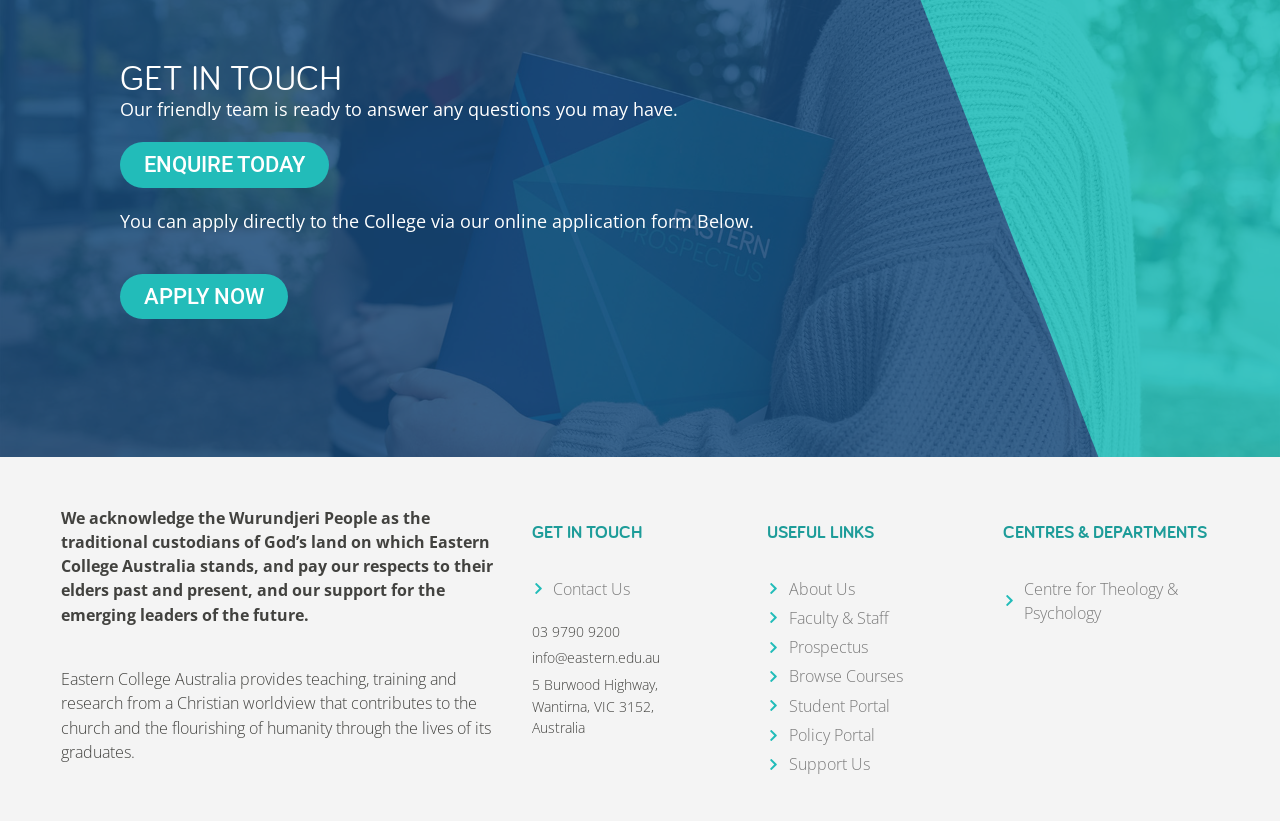What is the phone number of Eastern College Australia?
Please elaborate on the answer to the question with detailed information.

I found the phone number by looking at the 'GET IN TOUCH' section, where it is listed as '03 9790 9200'.